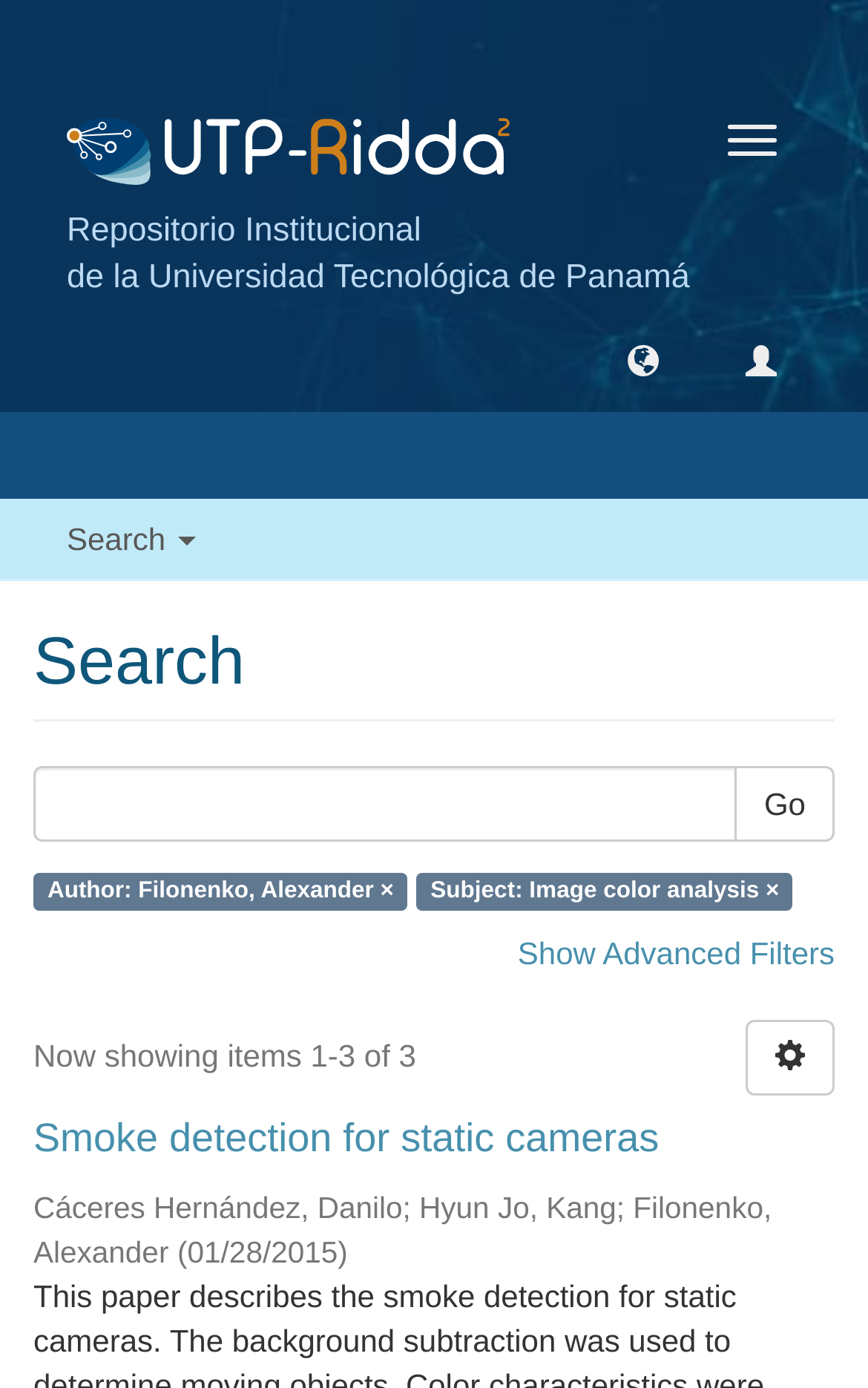Given the webpage screenshot and the description, determine the bounding box coordinates (top-left x, top-left y, bottom-right x, bottom-right y) that define the location of the UI element matching this description: News and Resources

None